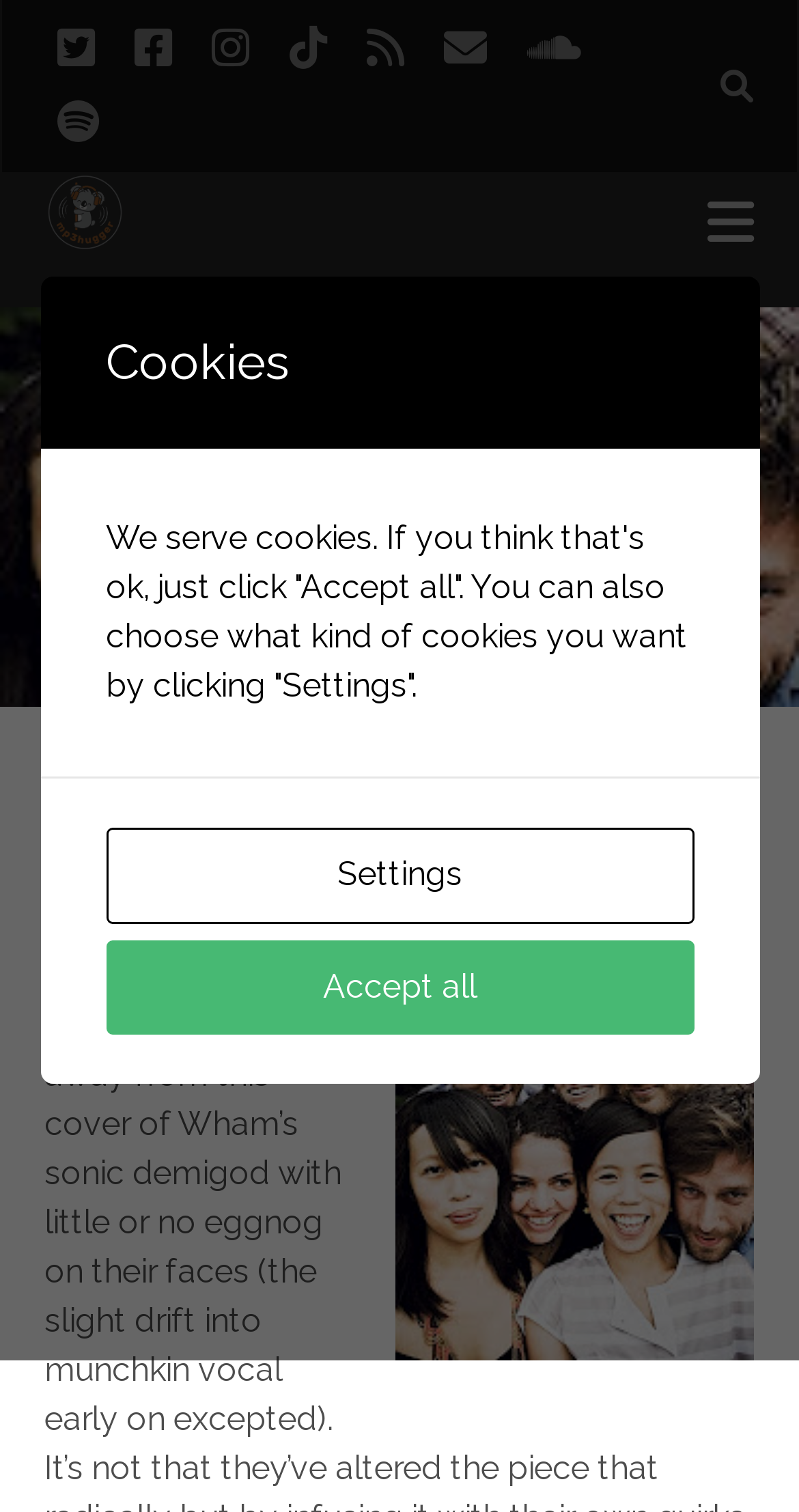Could you determine the bounding box coordinates of the clickable element to complete the instruction: "Open the SoundCloud link"? Provide the coordinates as four float numbers between 0 and 1, i.e., [left, top, right, bottom].

[0.66, 0.008, 0.727, 0.057]